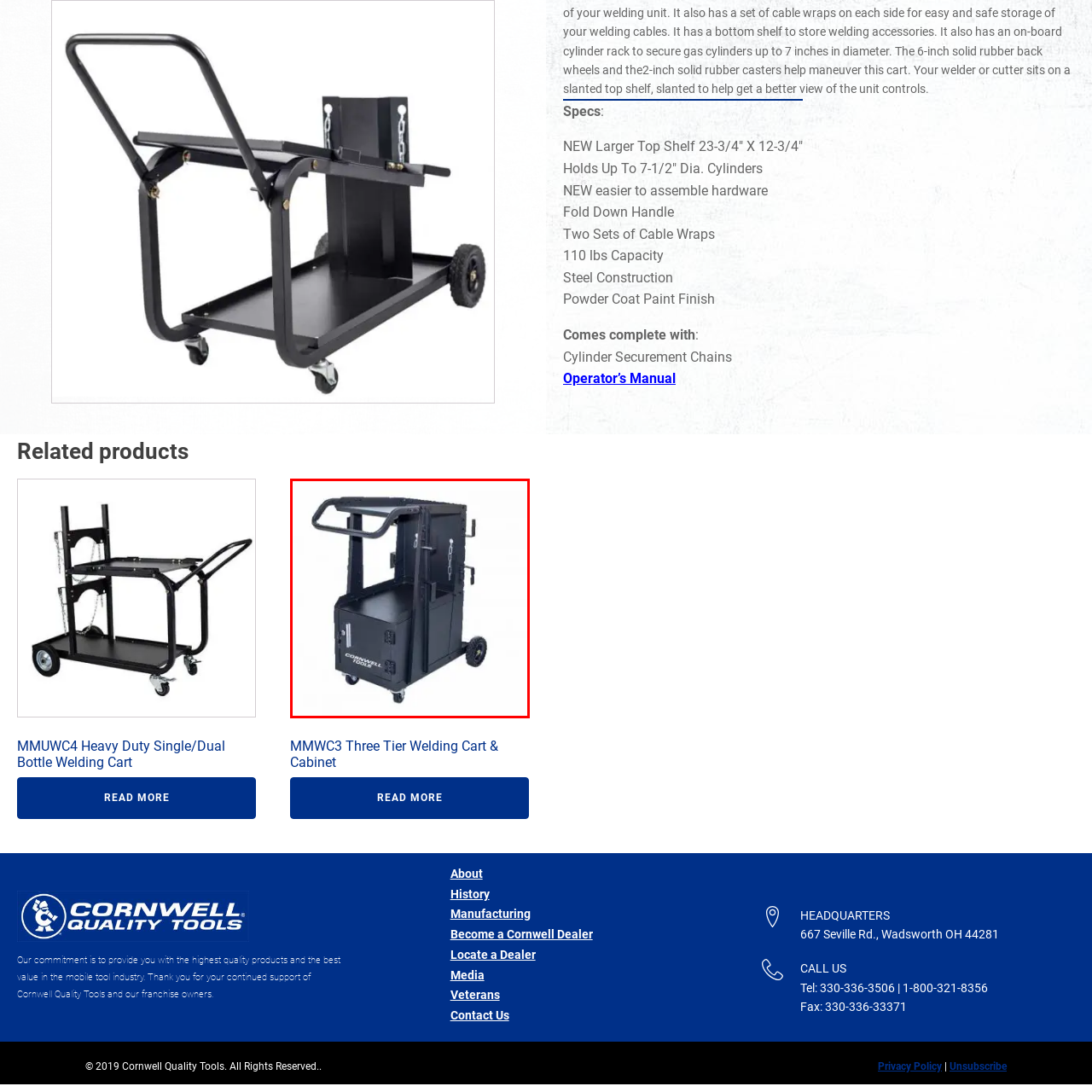How many tiers does the welding cart have?
Direct your attention to the highlighted area in the red bounding box of the image and provide a detailed response to the question.

The caption describes the Cornwell Tools Welding Cart MMWC3 as a robust and functional three-tier welding cart, indicating that it has three separate levels or shelves.